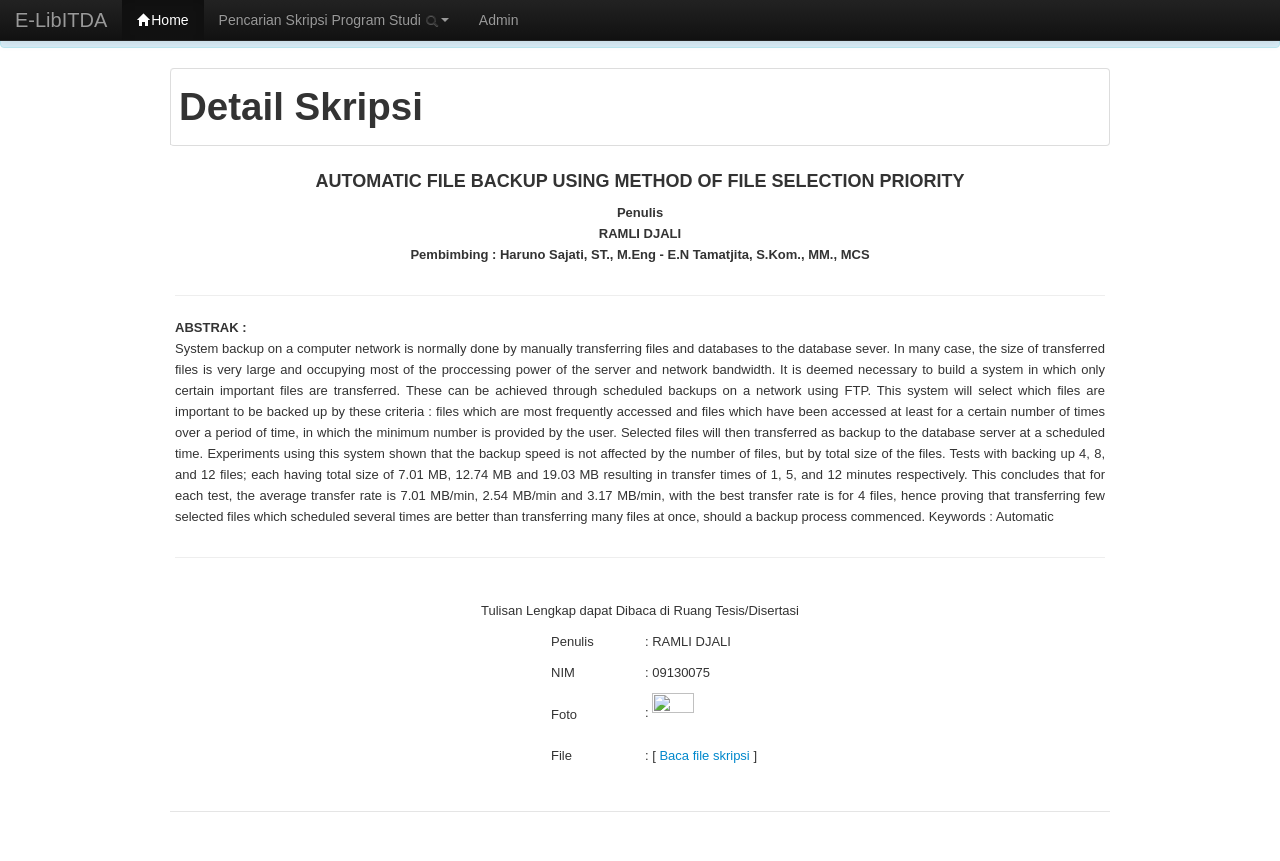What is the title of the thesis?
Based on the screenshot, give a detailed explanation to answer the question.

I found the title of the thesis by looking at the LayoutTableCell element with the text 'AUTOMATIC FILE BACKUP USING METHOD OF FILE SELECTION PRIORITY' which is located in the first row of the LayoutTable.